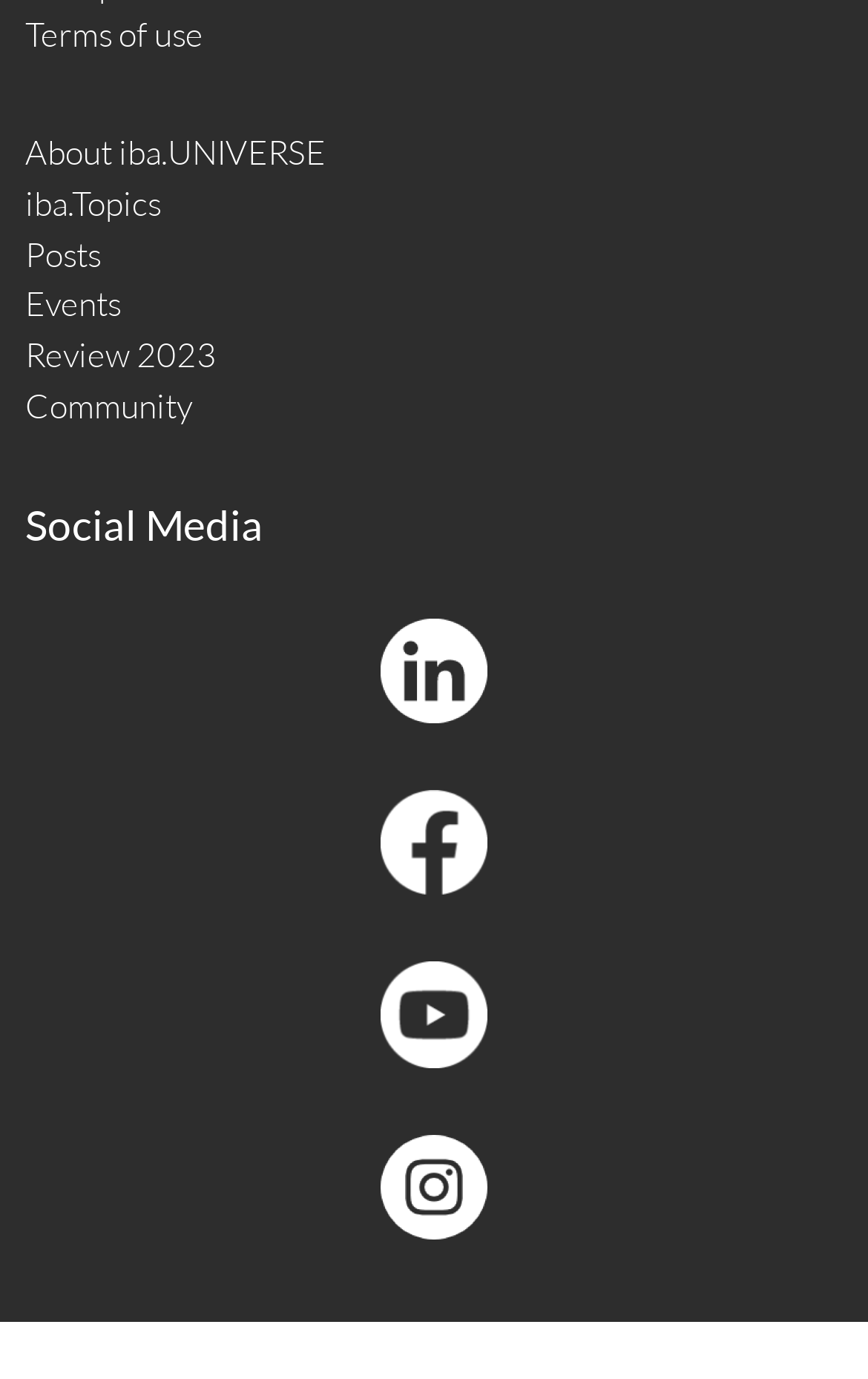What type of content is likely to be found on this website?
Refer to the image and answer the question using a single word or phrase.

Community and event information